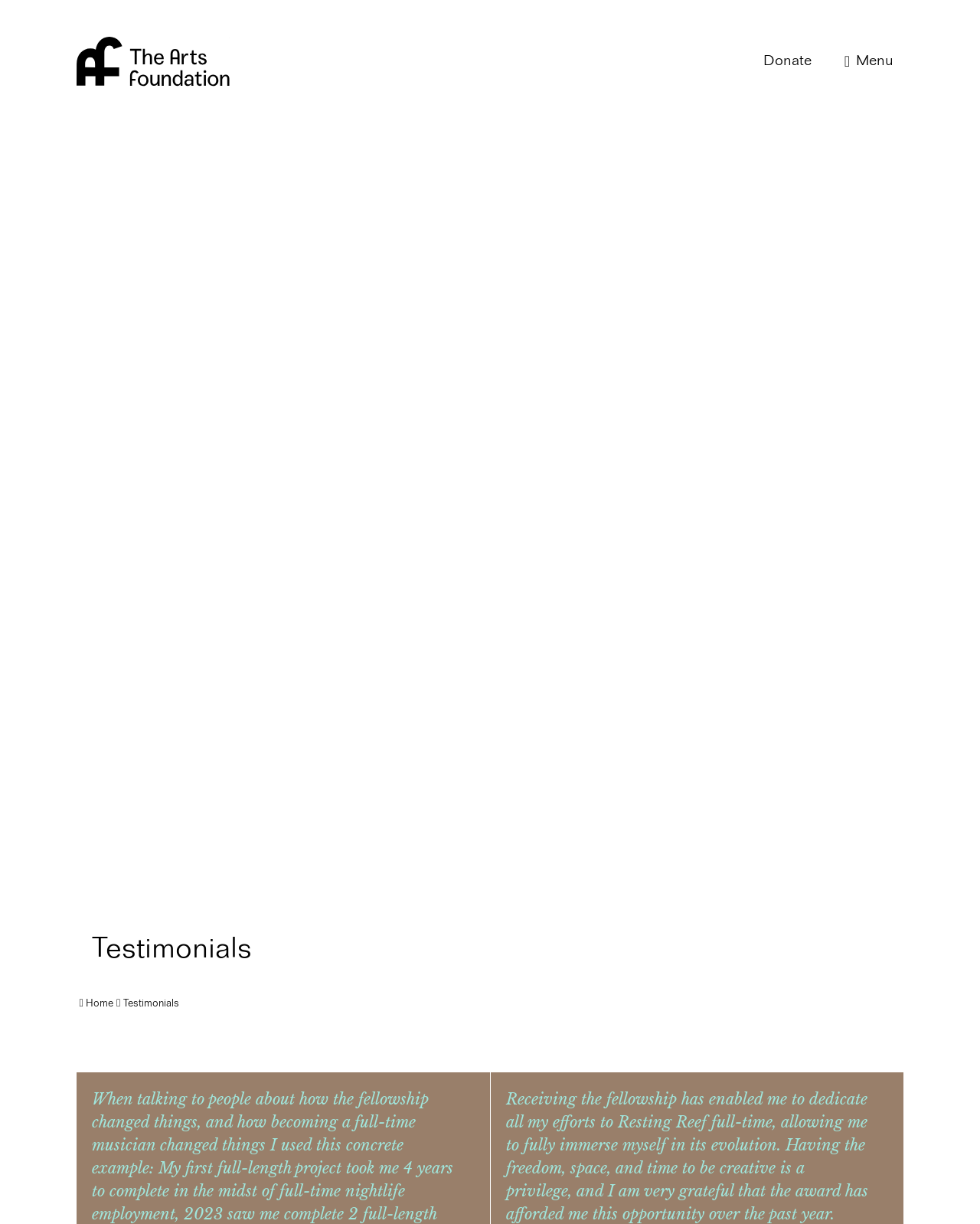Write an extensive caption that covers every aspect of the webpage.

The webpage is about the Arts Foundation, which provides unconditional financial Fellowships to individual artists and creatives in the UK since 1993. 

At the top left of the page, there is a link to the Arts Foundation's homepage. On the top right, there are two elements: a "Donate" link and a button with a menu icon. 

Below the top section, there is a large figure that spans across the entire width of the page, taking up most of the page's vertical space. 

At the bottom of the page, there is a header section that contains a heading "Testimonials" and two links: "Home" and another "Testimonials" link. The "Home" link is located to the left of the "Testimonials" link.